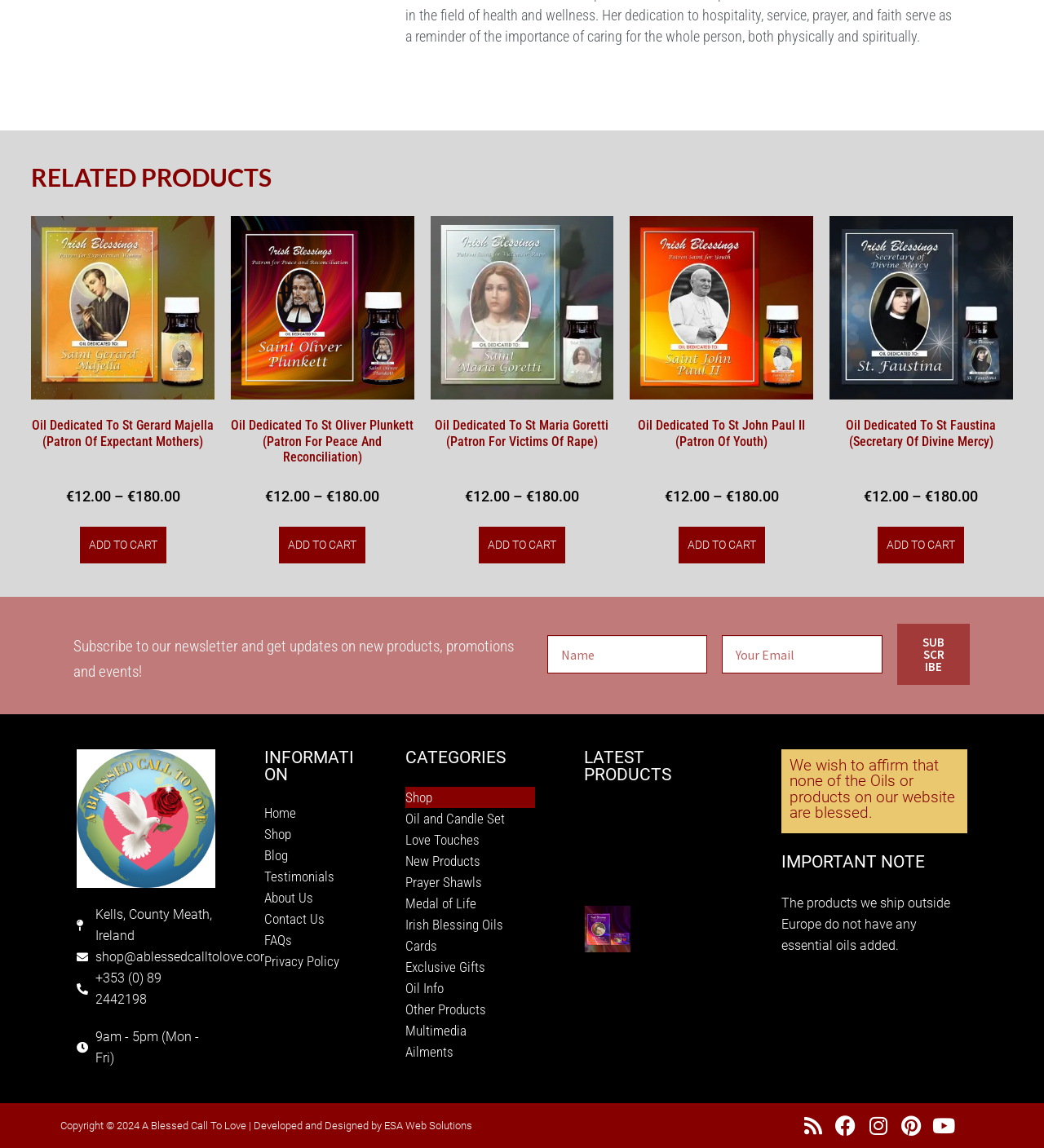Identify the bounding box coordinates for the element you need to click to achieve the following task: "Select options for 'Oil Dedicated to St Oliver Plunkett (Patron for Peace and Reconciliation)'". Provide the bounding box coordinates as four float numbers between 0 and 1, in the form [left, top, right, bottom].

[0.267, 0.459, 0.35, 0.491]